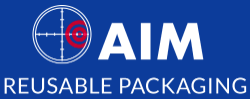What is the focus of AIM Reusable Packaging's solutions?
Please use the visual content to give a single word or phrase answer.

reusable packaging